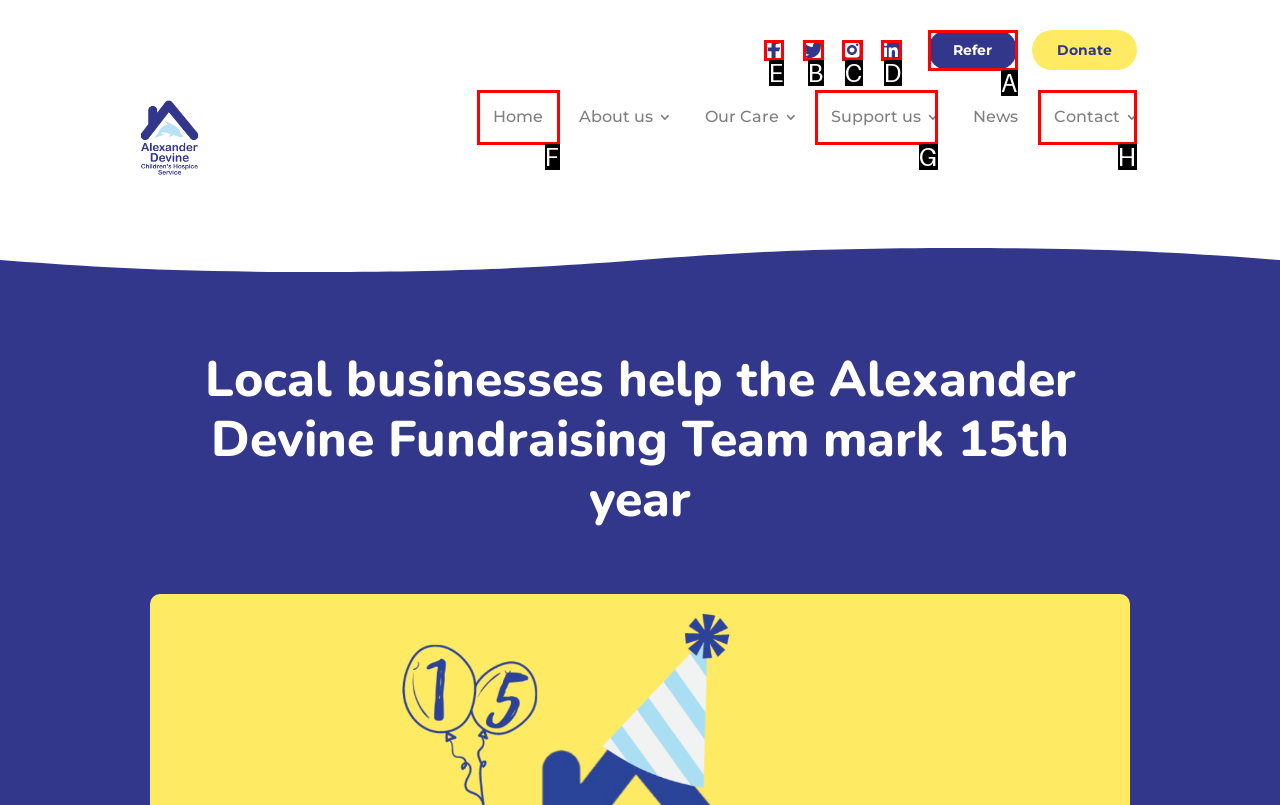Select the letter of the UI element you need to click on to fulfill this task: Open Facebook page. Write down the letter only.

E